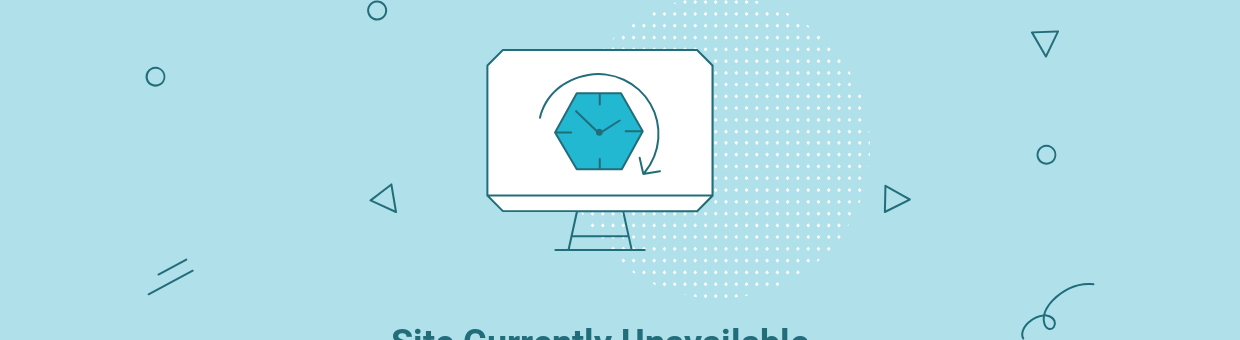Describe thoroughly the contents of the image.

The image features a light blue background adorned with various abstract shapes, including circles and triangles. At the center, there's an illustration of a computer monitor displaying a hexagonal shape with a clock overlay, symbolizing time and perhaps indicating maintenance or processing status. Below the monitor, prominent text reads "Site Currently Unavailable," conveying that the website cannot be accessed at the moment. This visual composition effectively communicates a temporary disruption while maintaining an engaging and modern aesthetic.